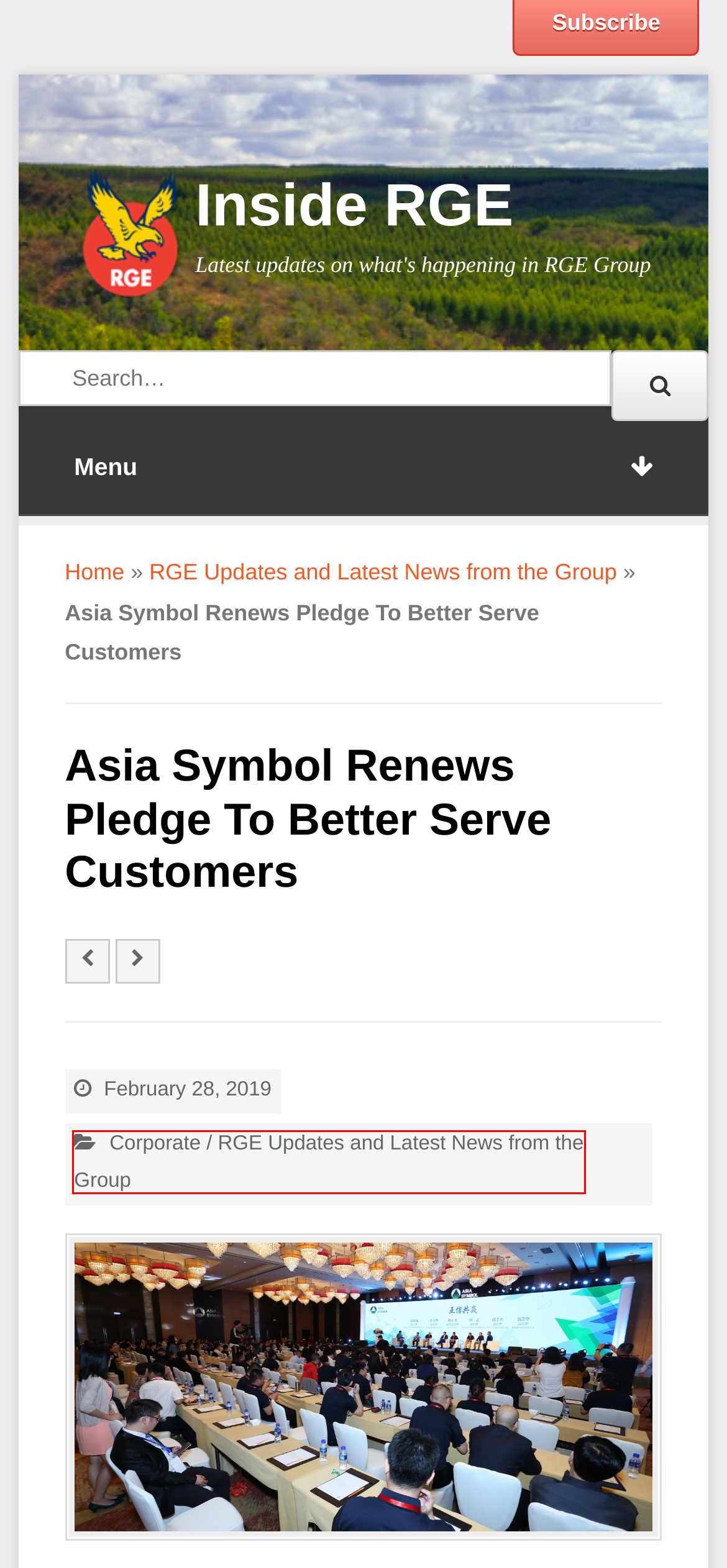Assess the screenshot of a webpage with a red bounding box and determine which webpage description most accurately matches the new page after clicking the element within the red box. Here are the options:
A. Bracell Tag Archives - Inside RGE
B. Inside RGE | Royal Golden Eagle | Inside RGE | Raja Garuda Emas
C. viscose Tag Archives - Inside RGE
D. Sukanto Tanoto - Tag Archives - Inside RGE
E. Brazil Tag Archives - Inside RGE
F. RGE - Partnering Education Development in Indonesia Tag Archives - Inside RGE
G. Restorasi Ekosistem Riau Tag Archives - Inside RGE
H. RGE Updates and Latest News from the Group Archives - Inside RGE

H